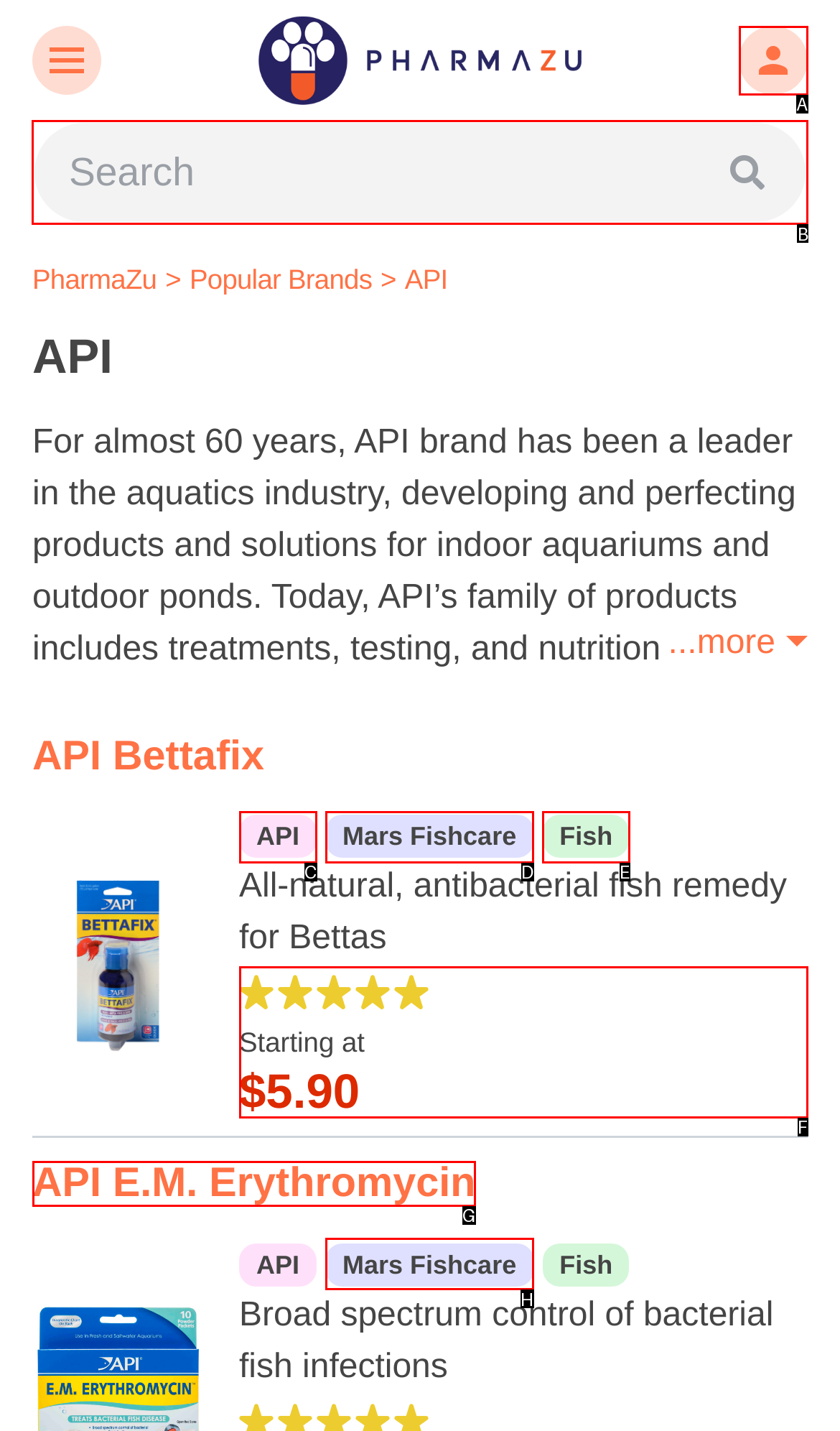From the options shown in the screenshot, tell me which lettered element I need to click to complete the task: Search for products.

B